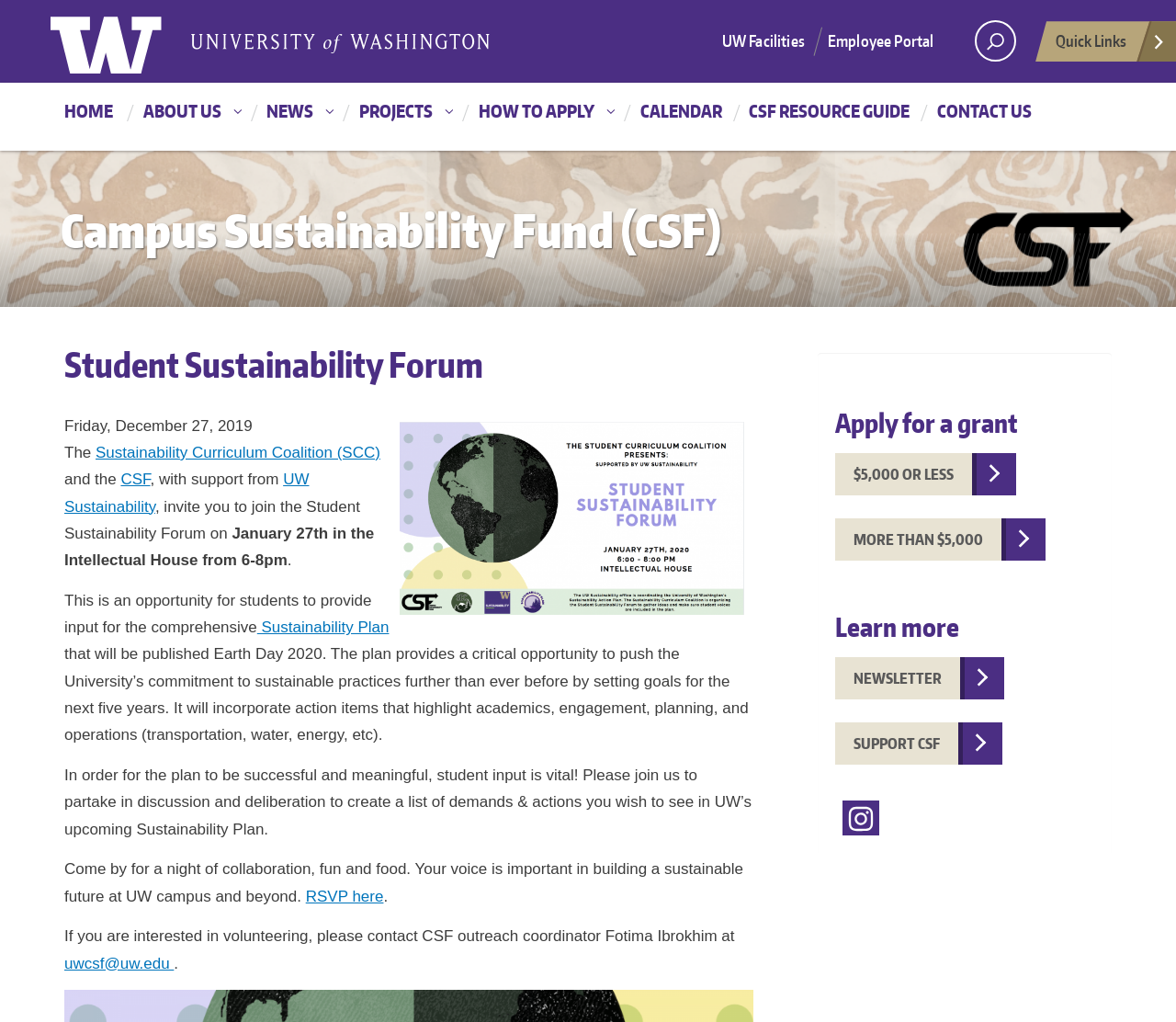Find the bounding box coordinates for the element that must be clicked to complete the instruction: "Apply for a grant of $5,000 or less". The coordinates should be four float numbers between 0 and 1, indicated as [left, top, right, bottom].

[0.71, 0.443, 0.827, 0.484]